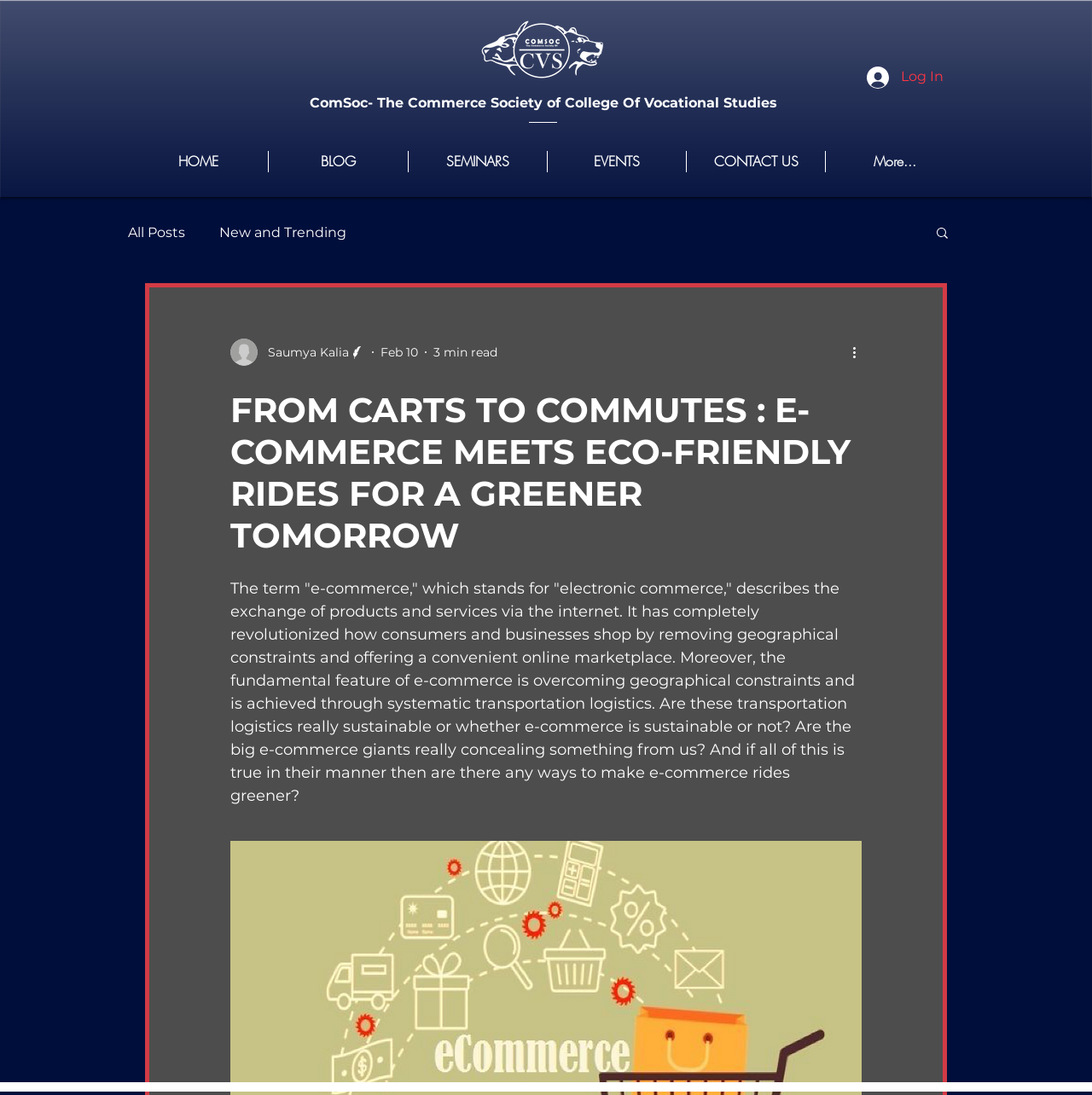Determine the bounding box coordinates of the UI element that matches the following description: "New and Trending". The coordinates should be four float numbers between 0 and 1 in the format [left, top, right, bottom].

[0.201, 0.204, 0.317, 0.219]